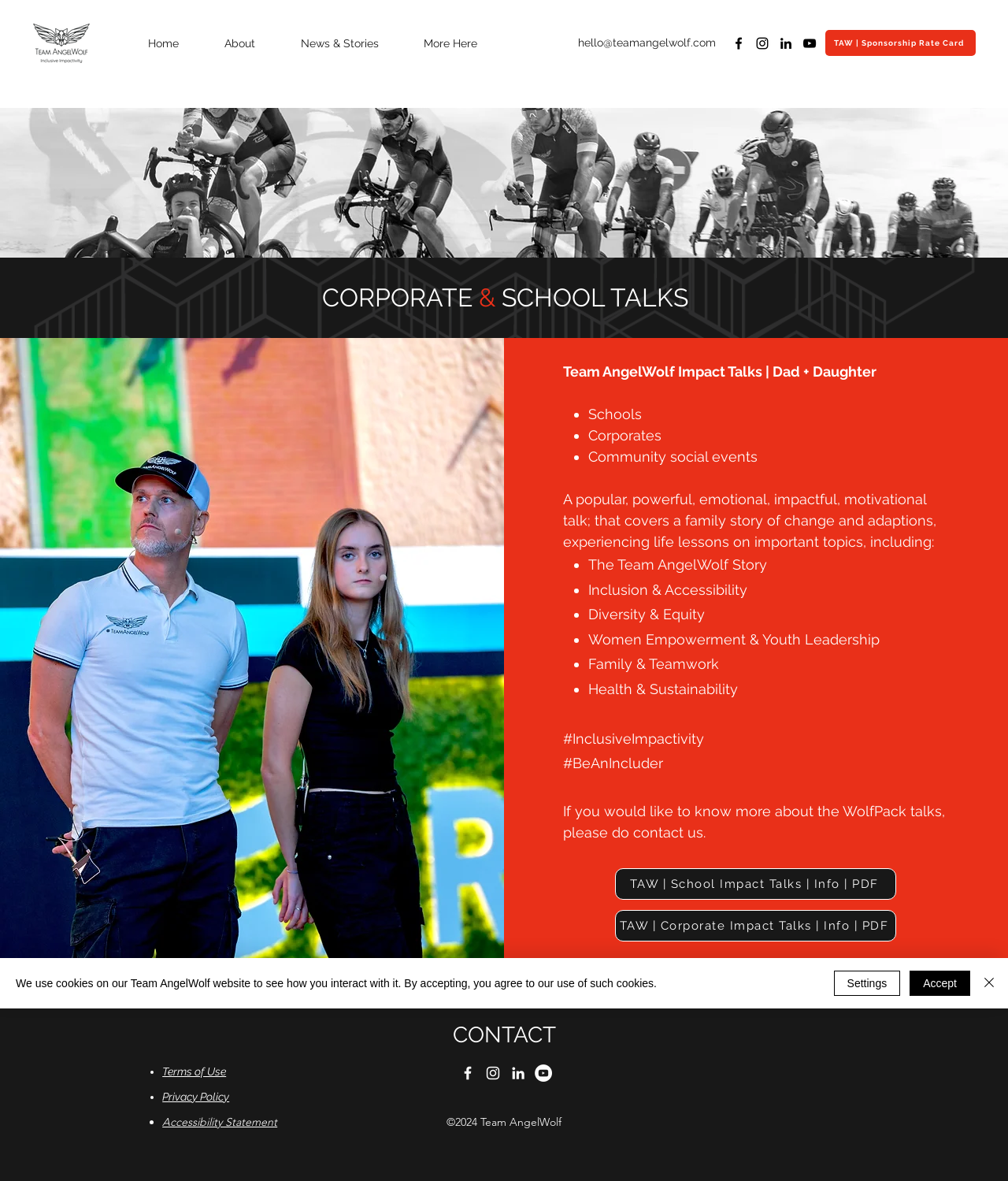Determine the bounding box for the described HTML element: "aria-label="YouTube"". Ensure the coordinates are four float numbers between 0 and 1 in the format [left, top, right, bottom].

[0.53, 0.901, 0.548, 0.916]